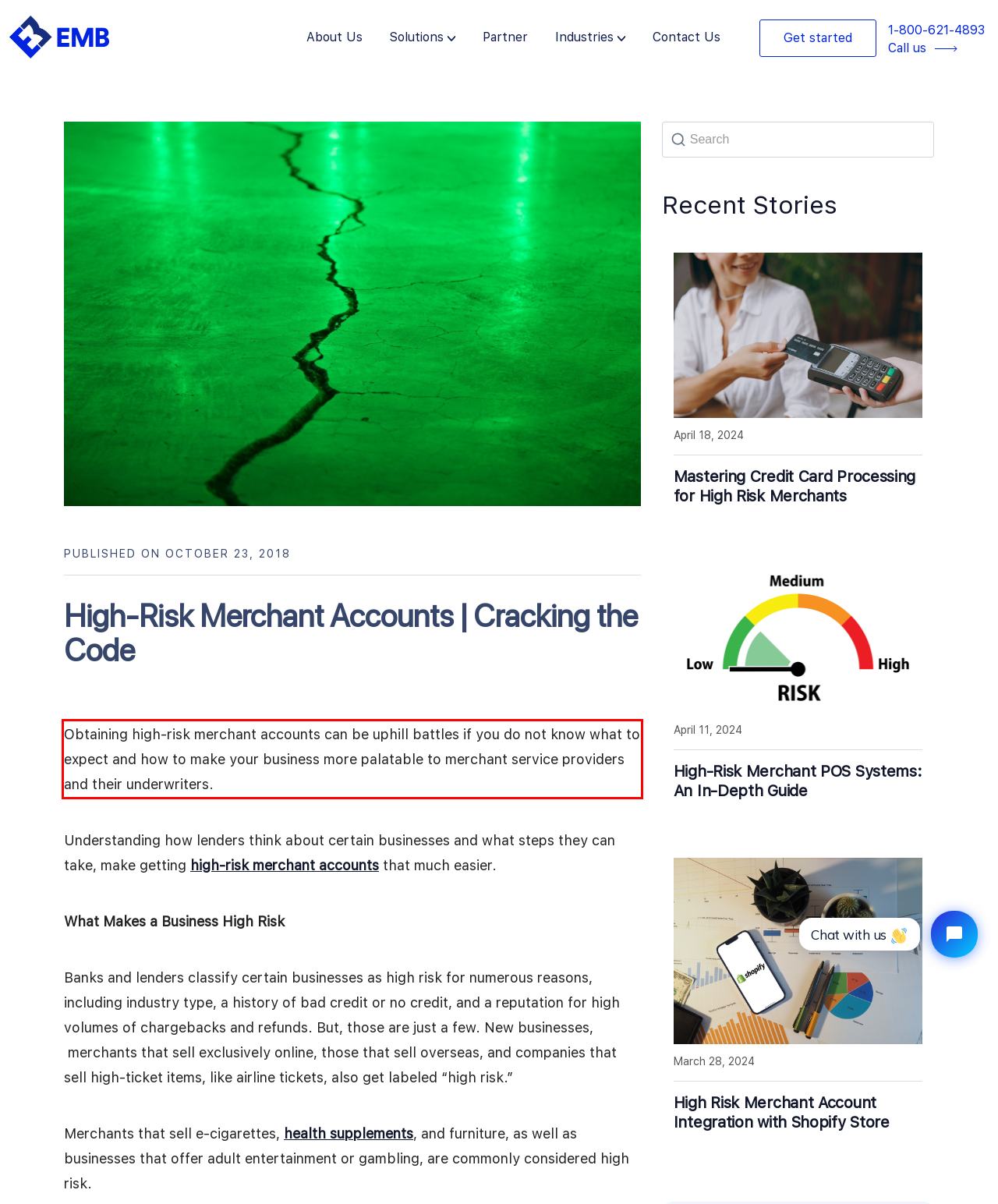You are provided with a screenshot of a webpage featuring a red rectangle bounding box. Extract the text content within this red bounding box using OCR.

Obtaining high-risk merchant accounts can be uphill battles if you do not know what to expect and how to make your business more palatable to merchant service providers and their underwriters.